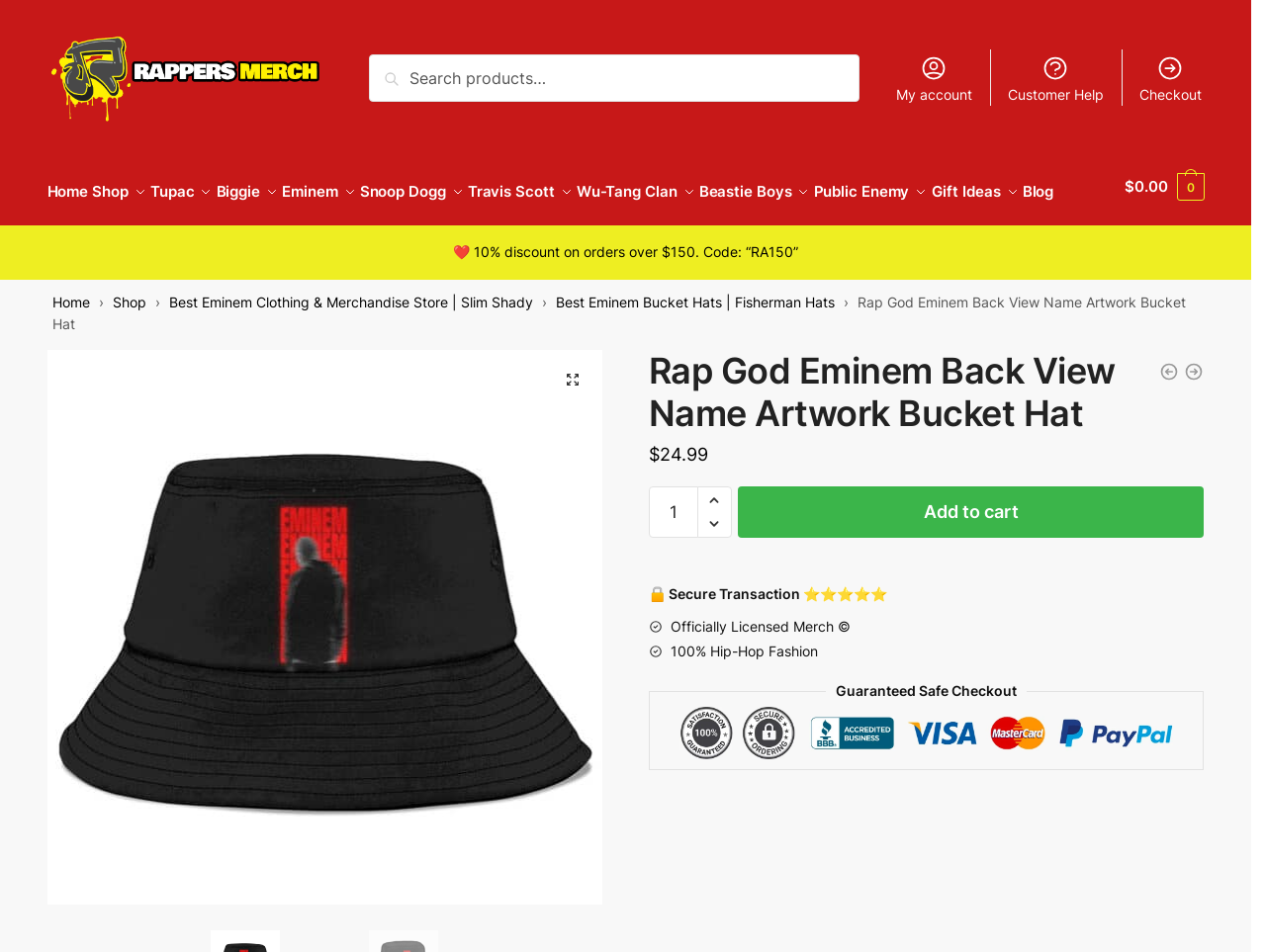What is the name of the product on this page?
Based on the image, answer the question with as much detail as possible.

I determined the answer by looking at the breadcrumb navigation and the heading element, which both contain the text 'Rap God Eminem Back View Name Artwork Bucket Hat', indicating that it is the name of the product being displayed on this page.